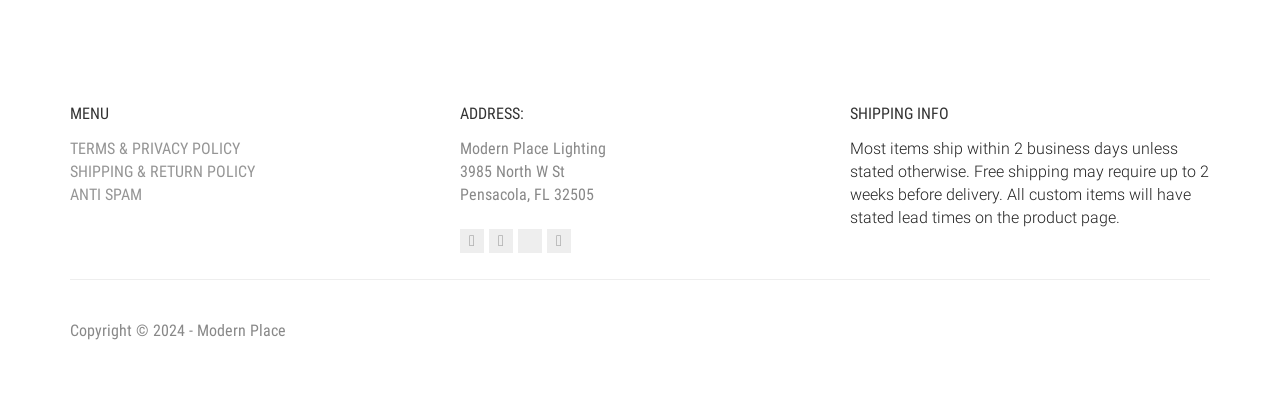Kindly determine the bounding box coordinates for the area that needs to be clicked to execute this instruction: "Track with UPS".

[0.73, 0.787, 0.945, 0.834]